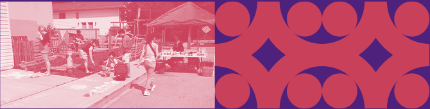Give a detailed account of the visual content in the image.

The image captures a vibrant community scene set against a backdrop of engagement and connection. On the left side, people are actively participating in a gathering, with some individuals engaged in discussions and activities near a tent. Their expressions and interactions suggest a sense of camaraderie and involvement in community initiatives. The right side features an artistic design with bold shapes and colors, symbolizing unity and interconnectedness. This visual representation aligns with the initiative focused on fostering belonging and enhancing community ties in west central Edmonton, emphasizing the efforts made during community conversations held from May to June 2023. Overall, the image reflects the spirit of collaboration and the importance of community engagement in building a welcoming environment.